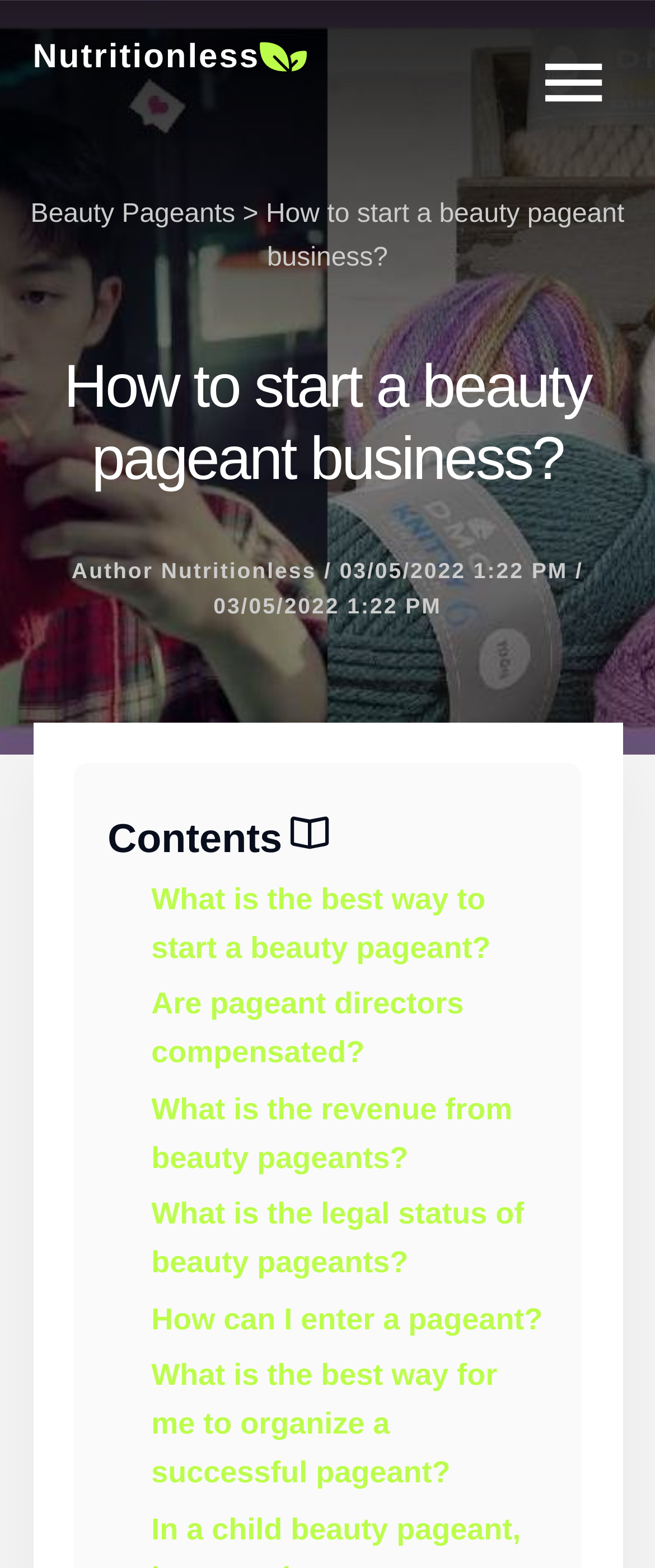Utilize the information from the image to answer the question in detail:
What is the author of the article?

The author's name is mentioned below the main heading 'How to start a beauty pageant business?' as 'Author' followed by 'Nutritionless'.